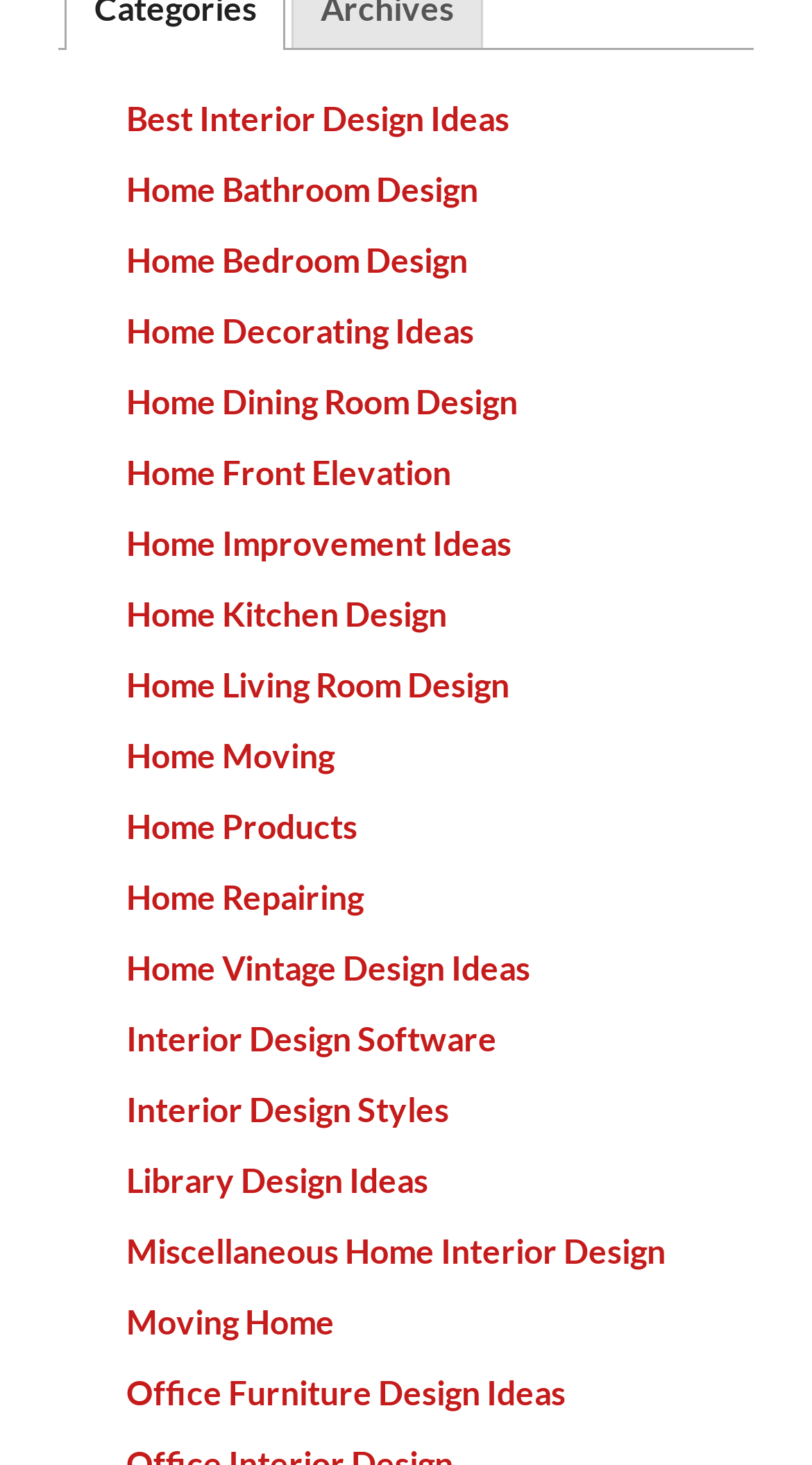Identify the bounding box coordinates of the region that needs to be clicked to carry out this instruction: "Discover Office Furniture Design Ideas". Provide these coordinates as four float numbers ranging from 0 to 1, i.e., [left, top, right, bottom].

[0.155, 0.936, 0.696, 0.963]